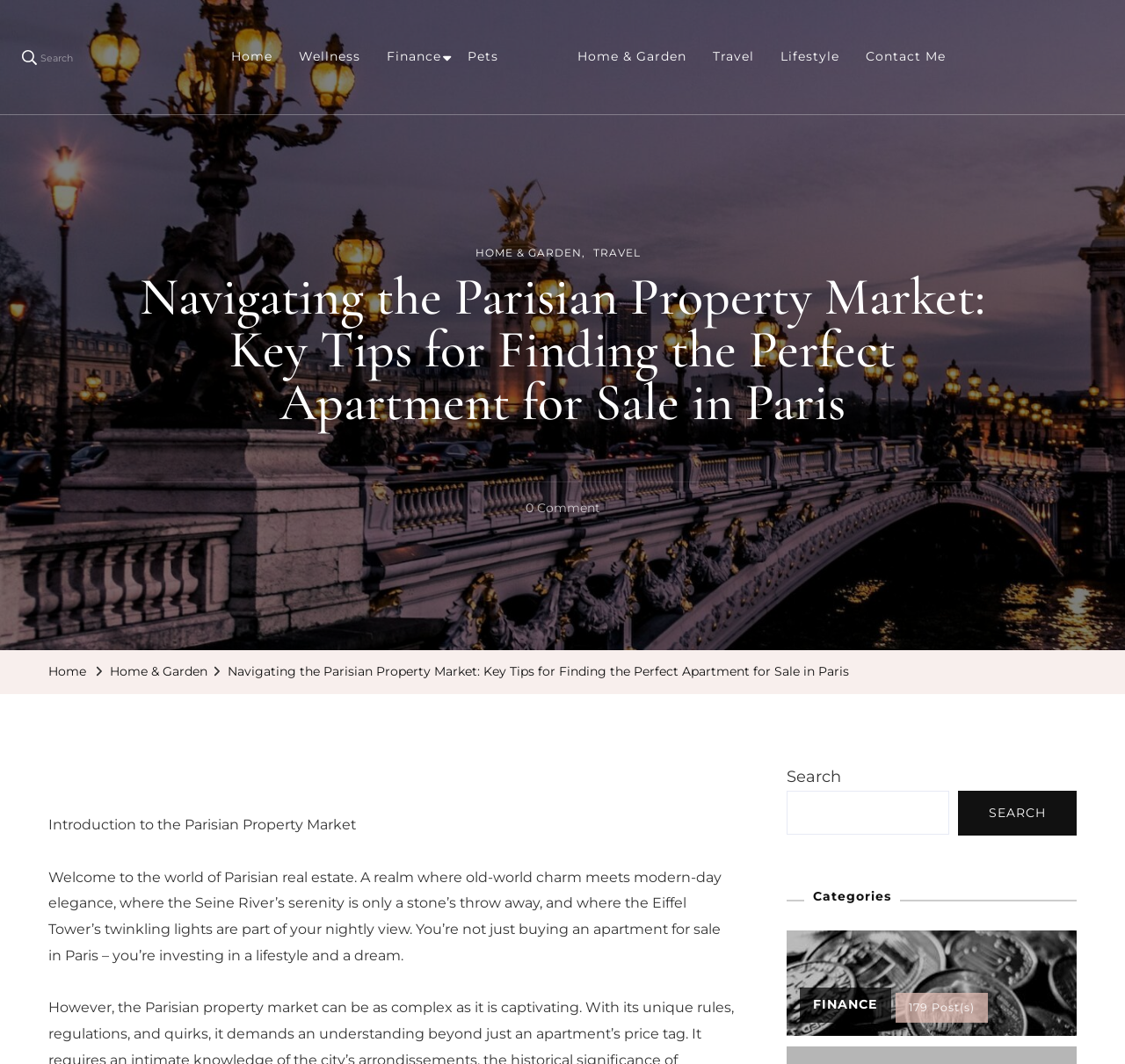Please find the bounding box coordinates of the element that you should click to achieve the following instruction: "Search for apartments". The coordinates should be presented as four float numbers between 0 and 1: [left, top, right, bottom].

[0.699, 0.719, 0.957, 0.785]